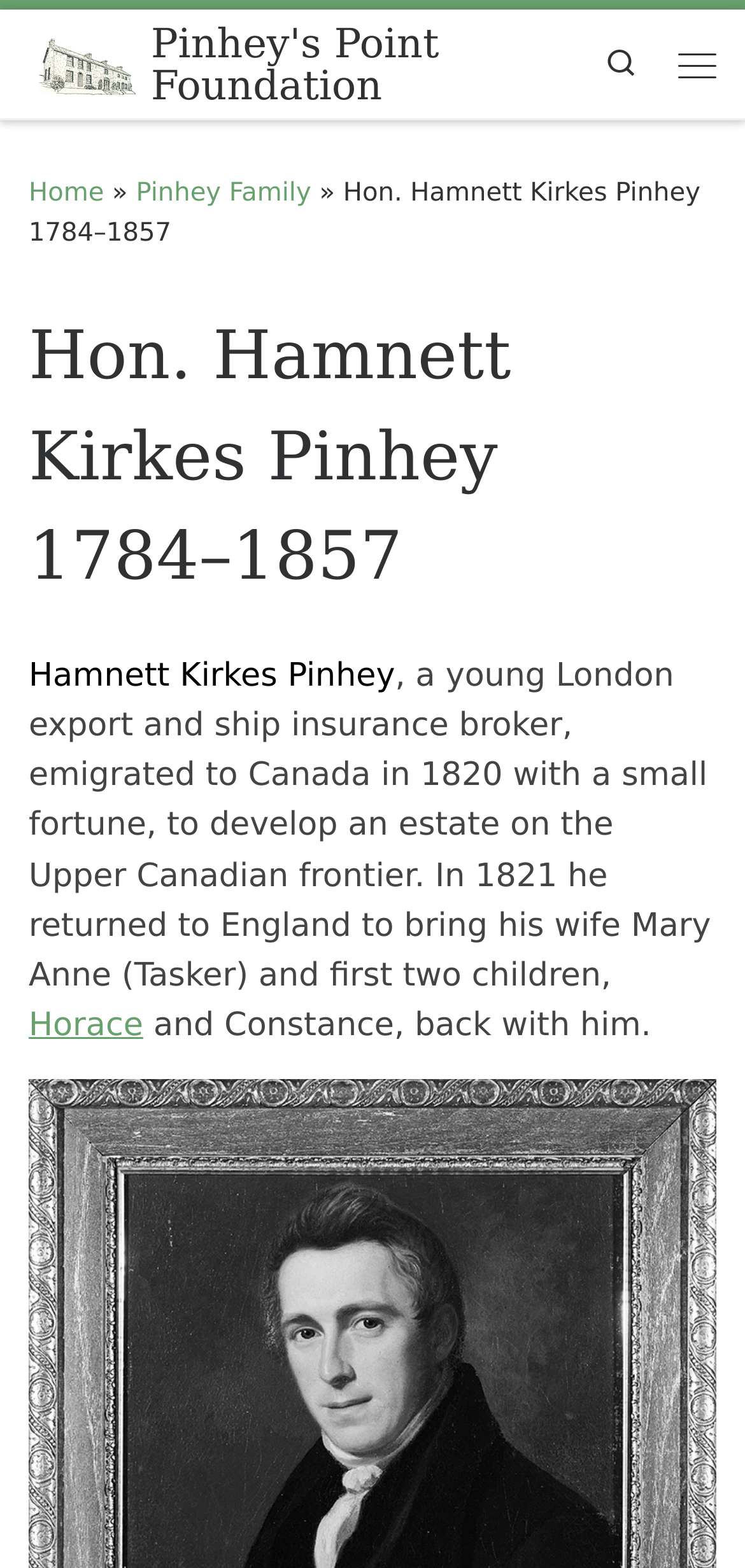Please identify the bounding box coordinates of the element's region that should be clicked to execute the following instruction: "open the menu". The bounding box coordinates must be four float numbers between 0 and 1, i.e., [left, top, right, bottom].

[0.885, 0.012, 0.987, 0.07]